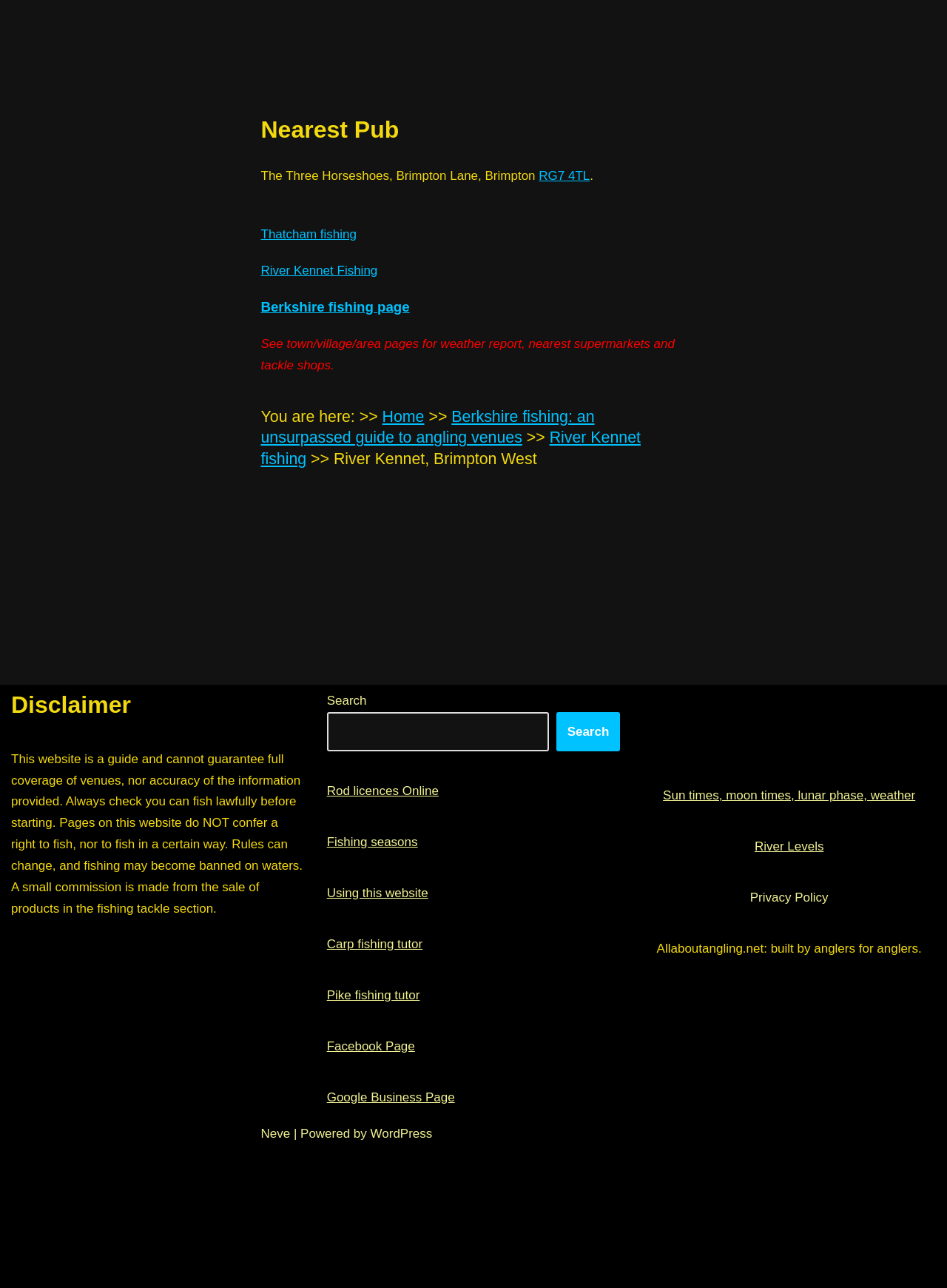How can I search on this website?
Please provide a detailed and thorough answer to the question.

There is a search box located at the bottom of the webpage, which allows users to search for specific topics or keywords. The search box is accompanied by a 'Search' button.